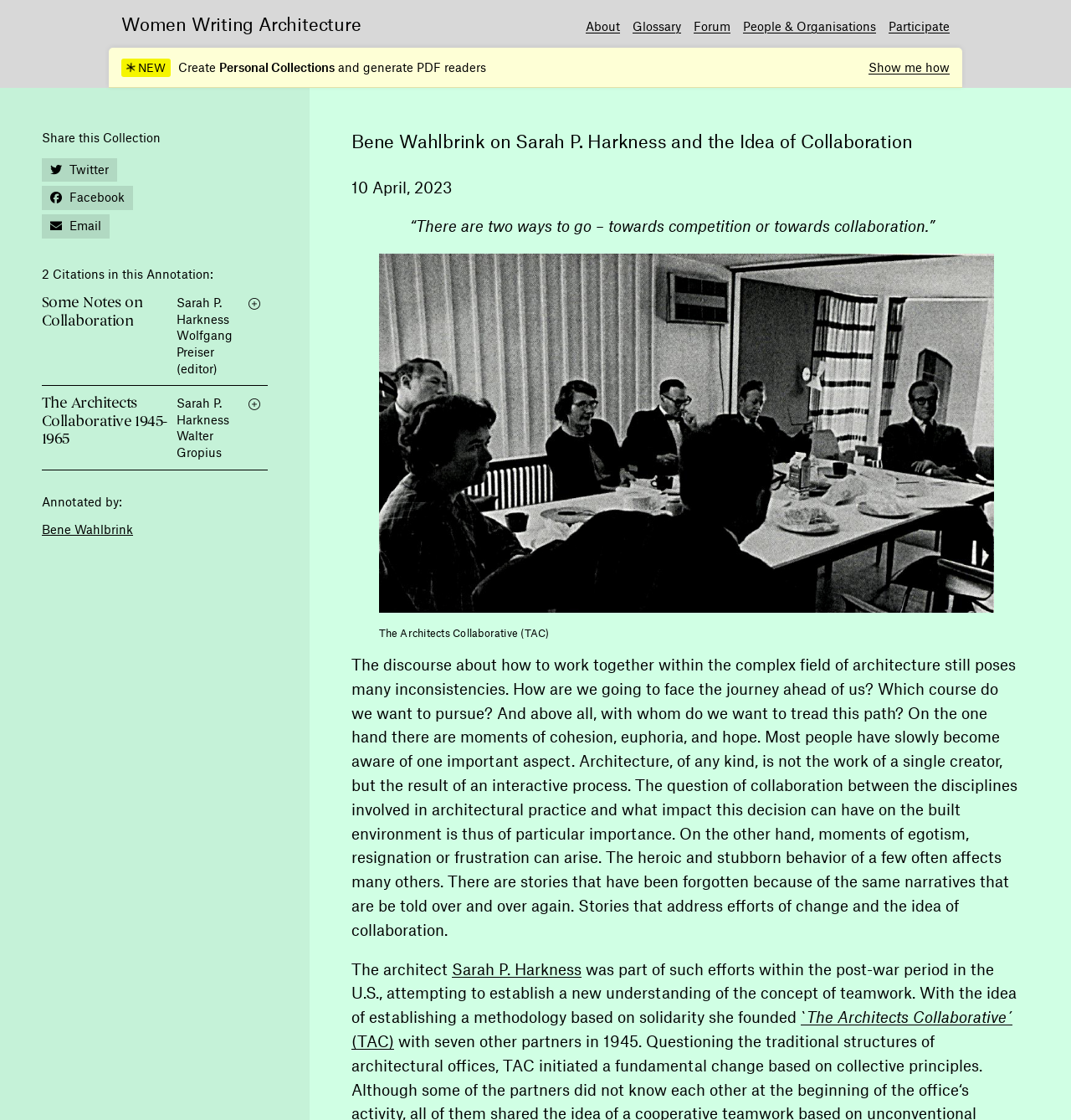Find the bounding box coordinates of the clickable area required to complete the following action: "Click on 'Some Notes on Collaboration'".

[0.039, 0.262, 0.133, 0.294]